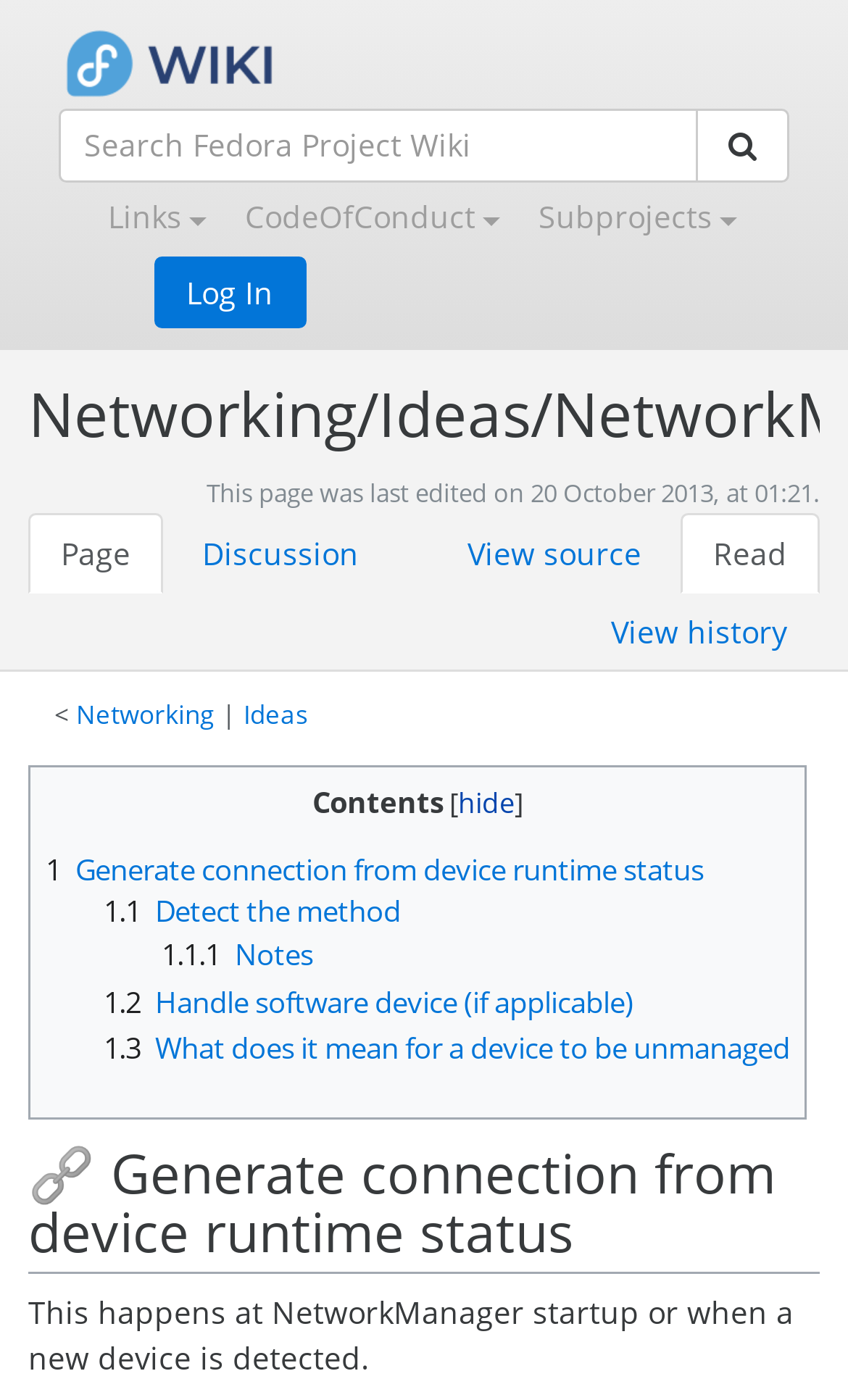Provide the bounding box coordinates of the HTML element this sentence describes: "View source".

[0.513, 0.366, 0.795, 0.423]